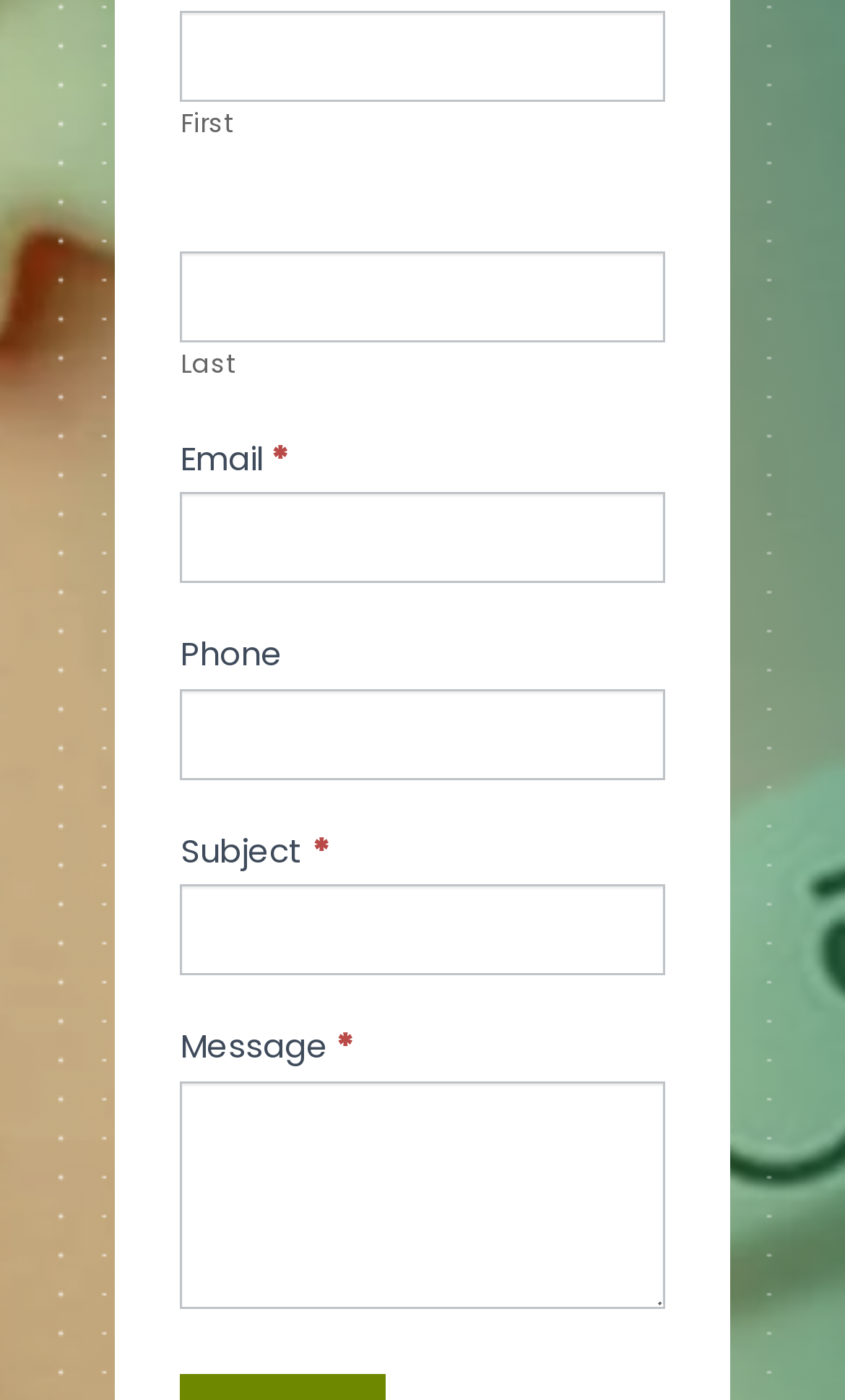Please find the bounding box for the UI element described by: "parent_node: Name * aria-describedby="frm_desc_field_qh4icy" name="item_meta[1]"".

[0.214, 0.008, 0.786, 0.073]